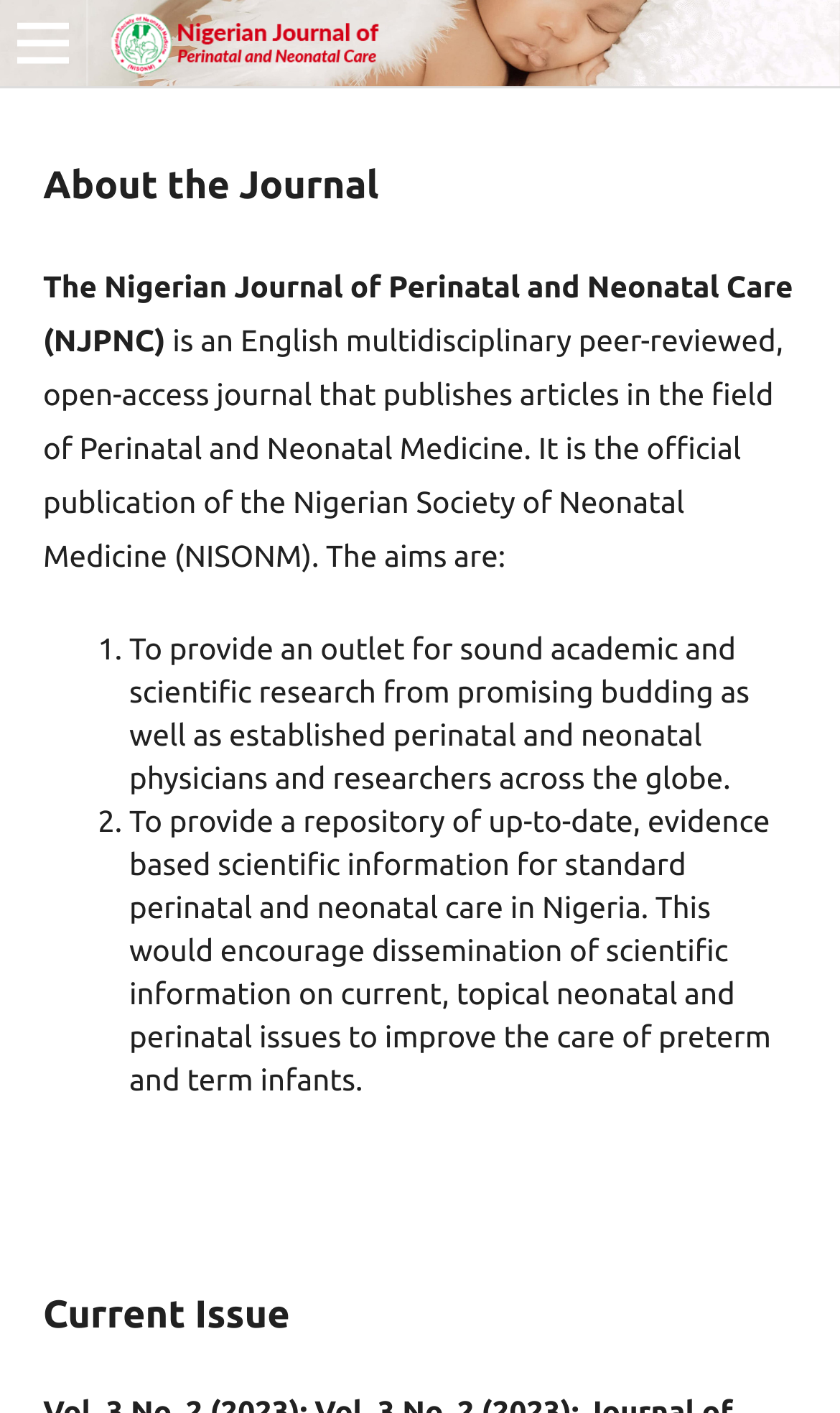Give a one-word or short-phrase answer to the following question: 
What is the name of the journal?

Nigerian Journal of Perinatal and Neonatal Care